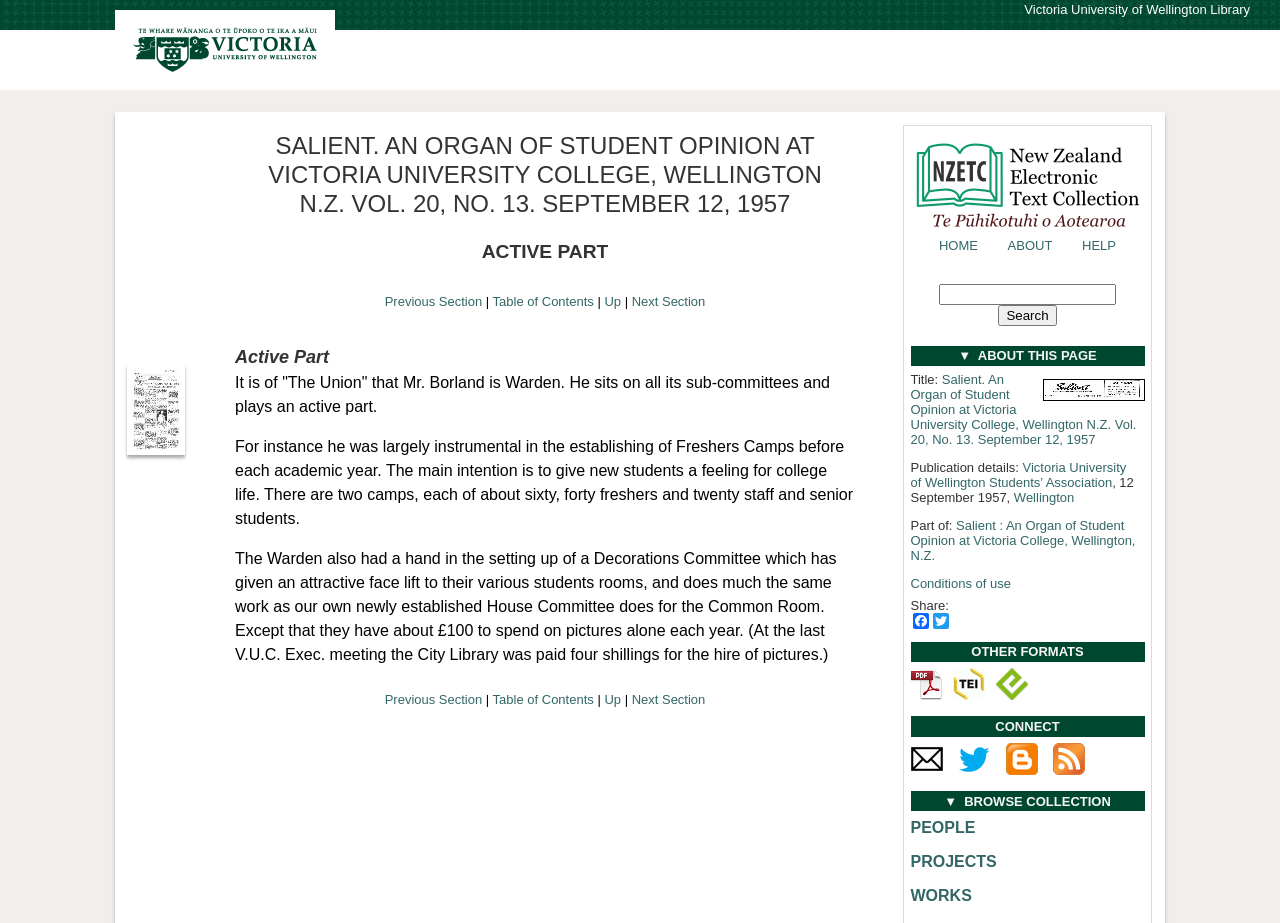Give a short answer using one word or phrase for the question:
What is the name of the university?

Victoria University of Wellington